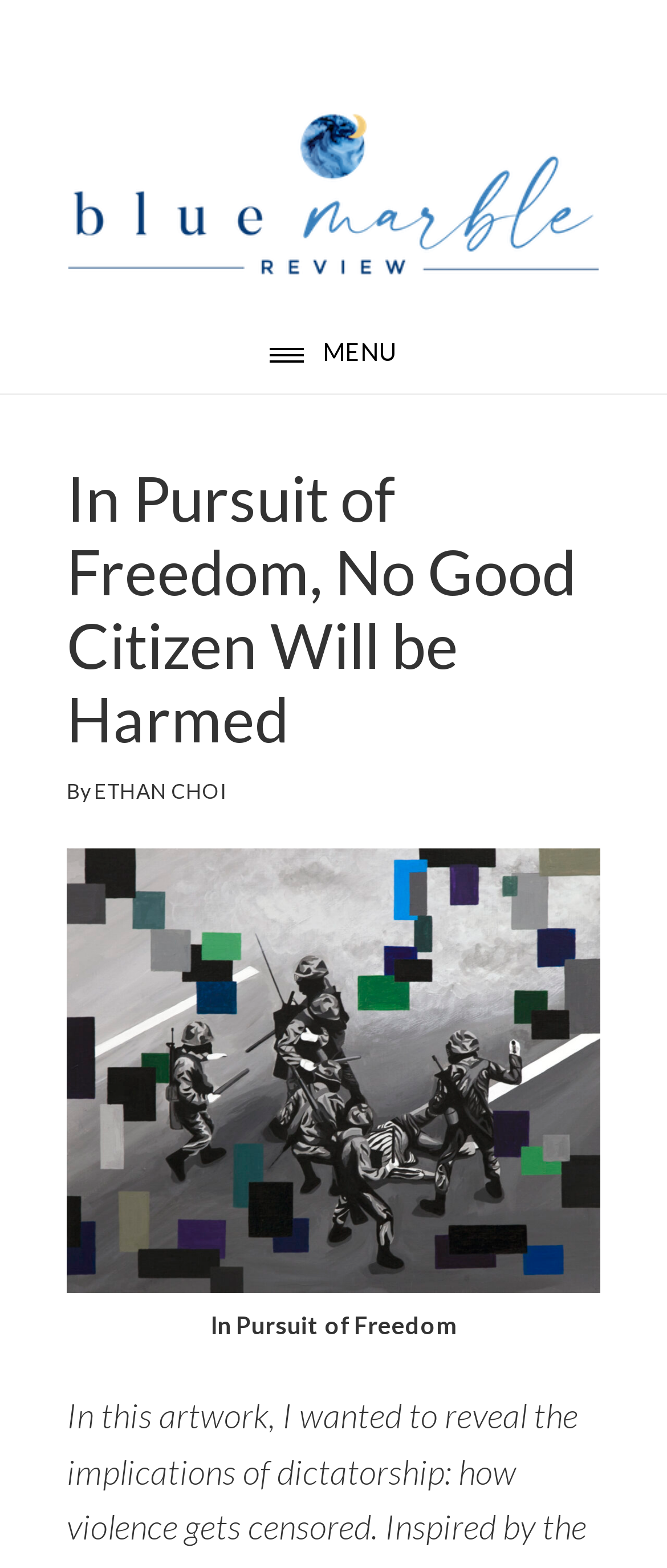What is the title of the artwork?
Give a single word or phrase as your answer by examining the image.

In Pursuit of Freedom, No Good Citizen Will be Harmed